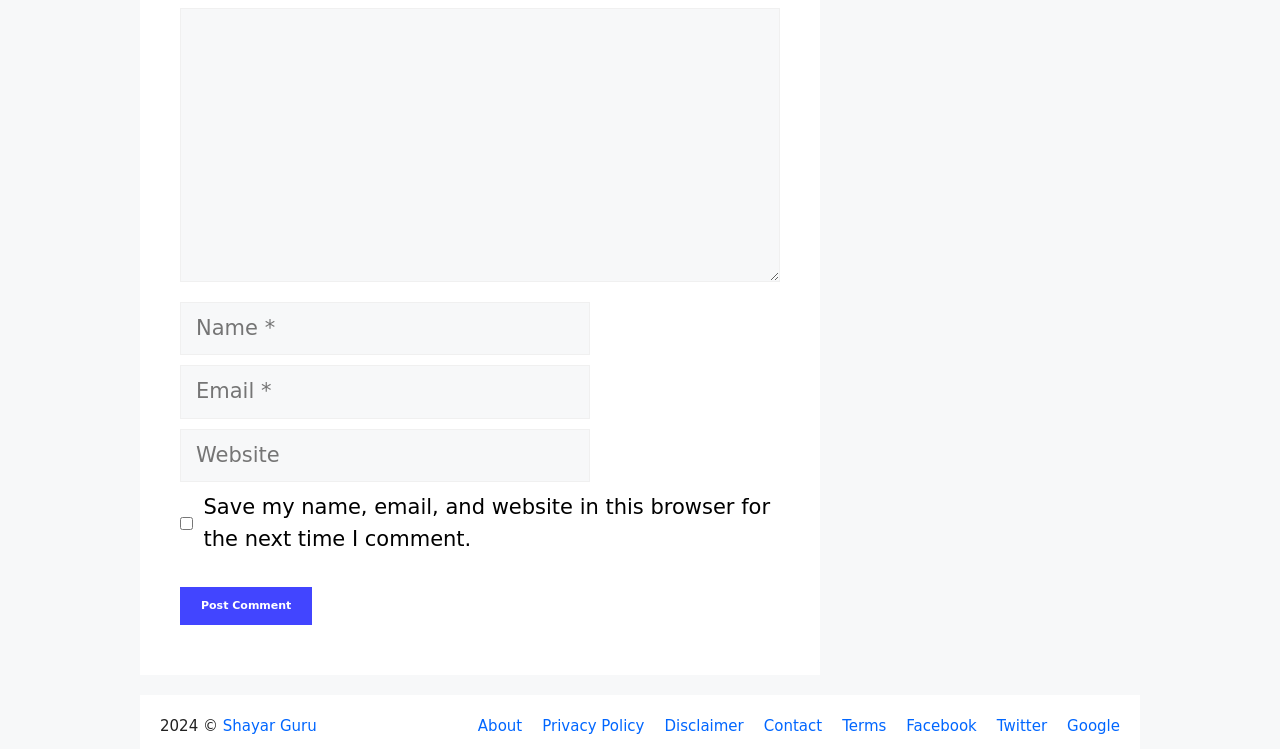Provide a brief response using a word or short phrase to this question:
What is the purpose of the checkbox?

Save comment info